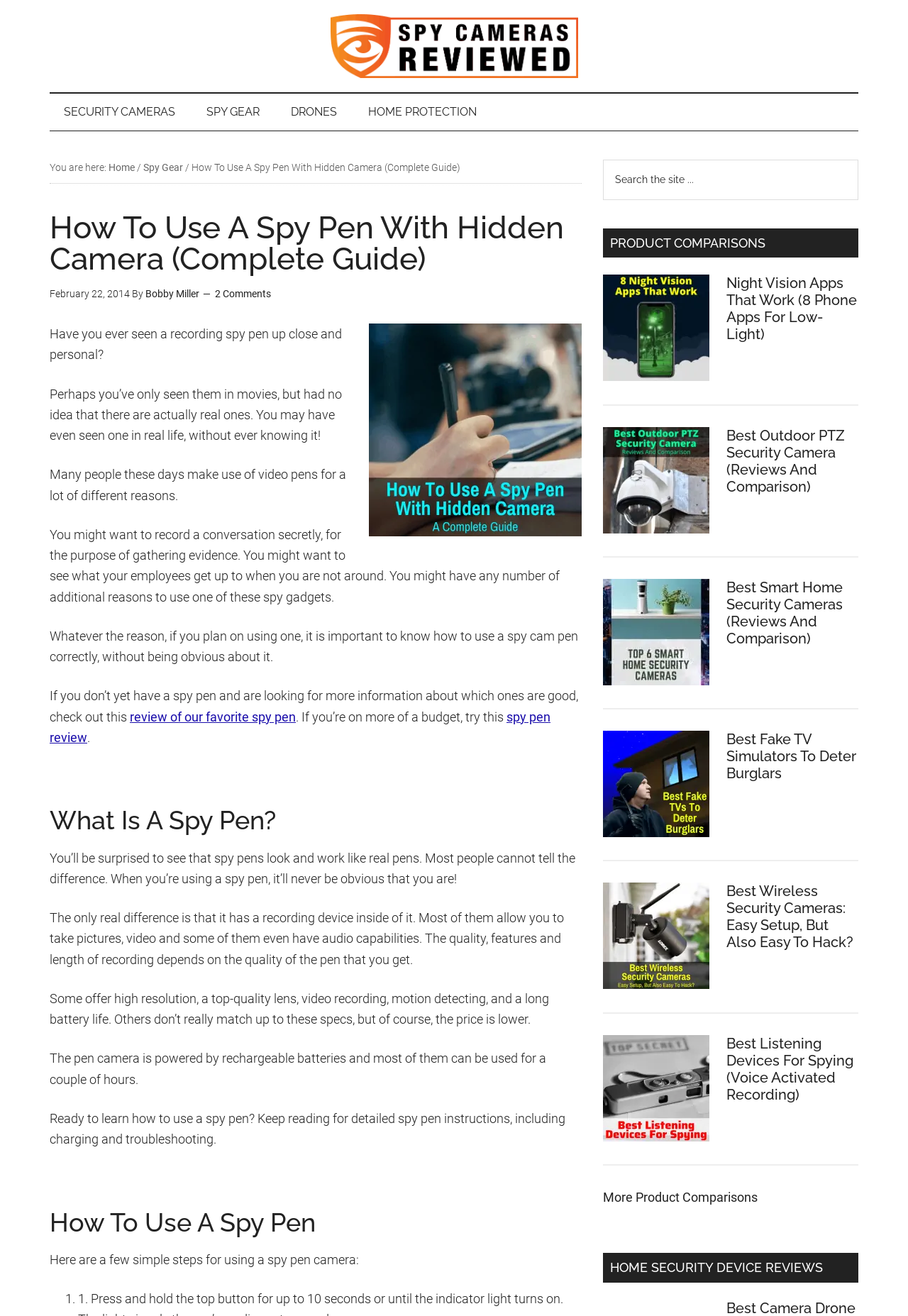Describe every aspect of the webpage in a detailed manner.

This webpage is a comprehensive guide on how to use a spy pen with a hidden camera. The page is divided into several sections, with a main content area and a sidebar on the right.

At the top of the page, there are several links to skip to different sections of the page, including the main content, secondary menu, primary sidebar, and footer. Below these links, there is a navigation menu with links to different categories, including security cameras, spy gear, drones, and home protection.

The main content area is headed by a title "How To Use A Spy Pen With Hidden Camera (Complete Guide)" and features a brief introduction to spy pens and their uses. Below the introduction, there is an image of a spy pen, followed by several paragraphs of text that discuss the benefits and features of spy pens.

The text is divided into sections, including "What Is A Spy Pen?" and "How To Use A Spy Pen", which provide detailed information on the topic. The sections are headed by bold headings, and the text is interspersed with links to other relevant articles and reviews.

On the right-hand side of the page, there is a sidebar with several sections, including a search bar, product comparisons, and reviews of home security devices. The product comparisons section features several articles with links to reviews of different security cameras and devices. The reviews section features several articles with links to reviews of specific home security devices.

Overall, the webpage is a comprehensive resource for anyone looking to learn about spy pens and how to use them, with a wealth of information and links to other relevant articles and reviews.